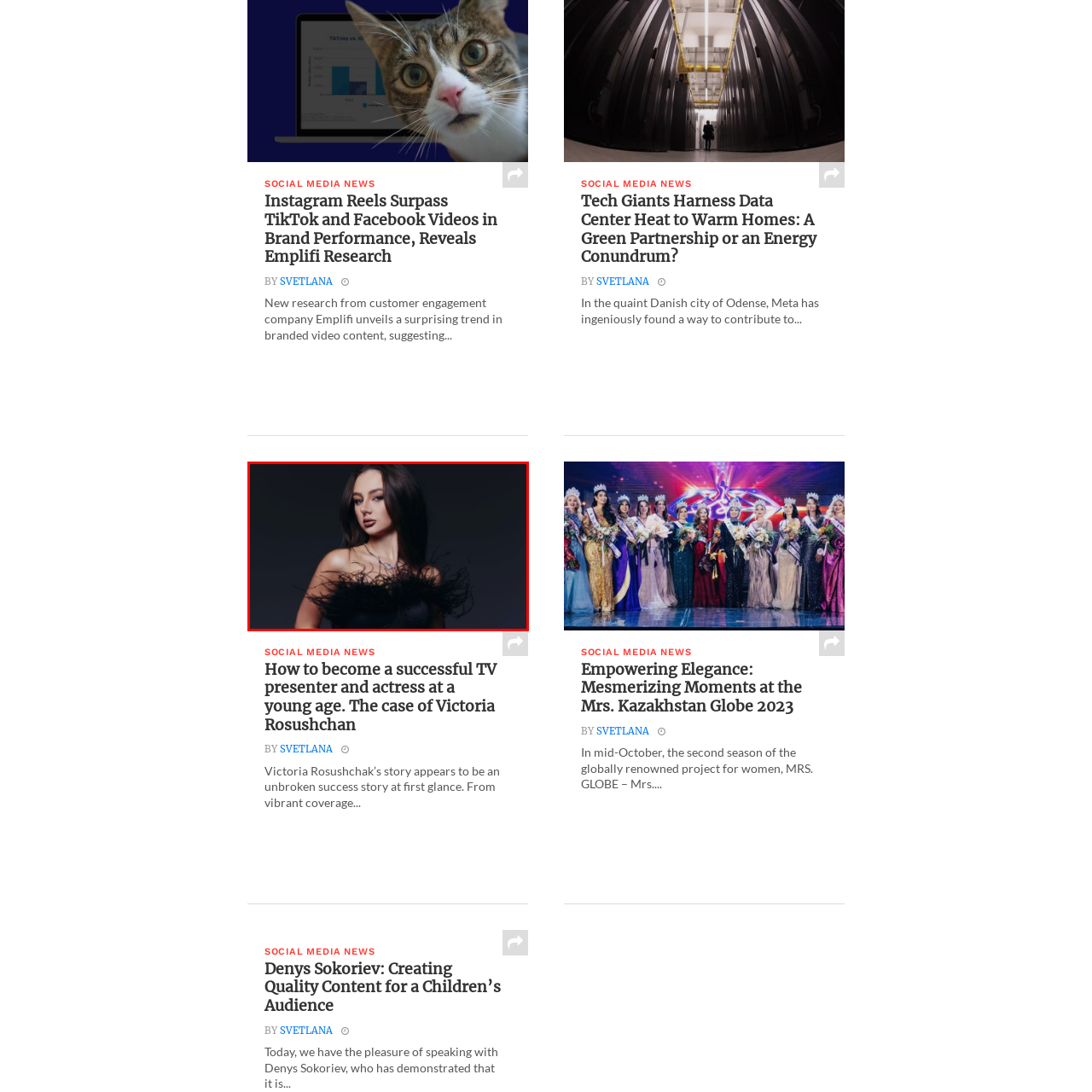Identify the content inside the red box and answer the question using a brief word or phrase: What is the atmosphere of the background?

Moody and chic